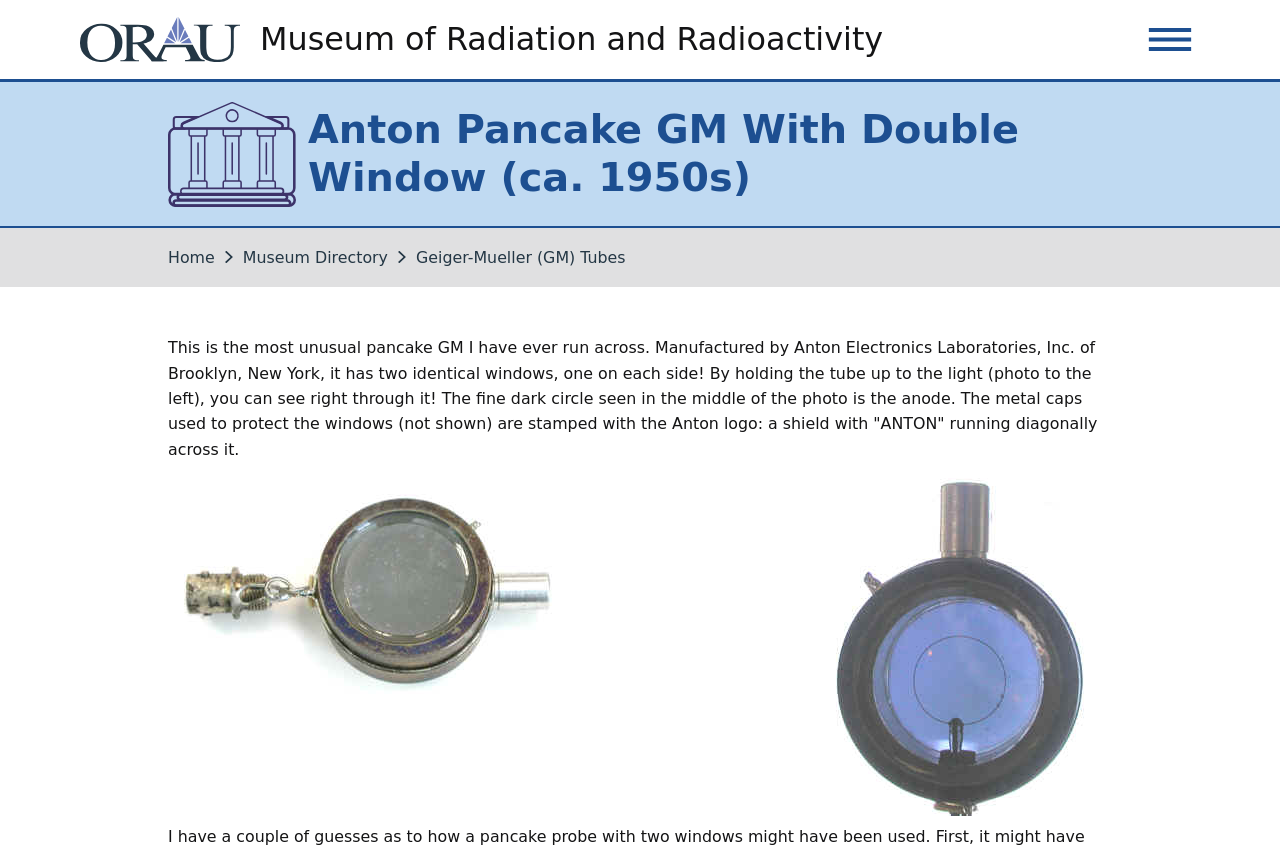How many windows does the pancake GM have?
Analyze the screenshot and provide a detailed answer to the question.

The answer can be inferred from the static text description, which mentions 'two identical windows, one on each side!'.